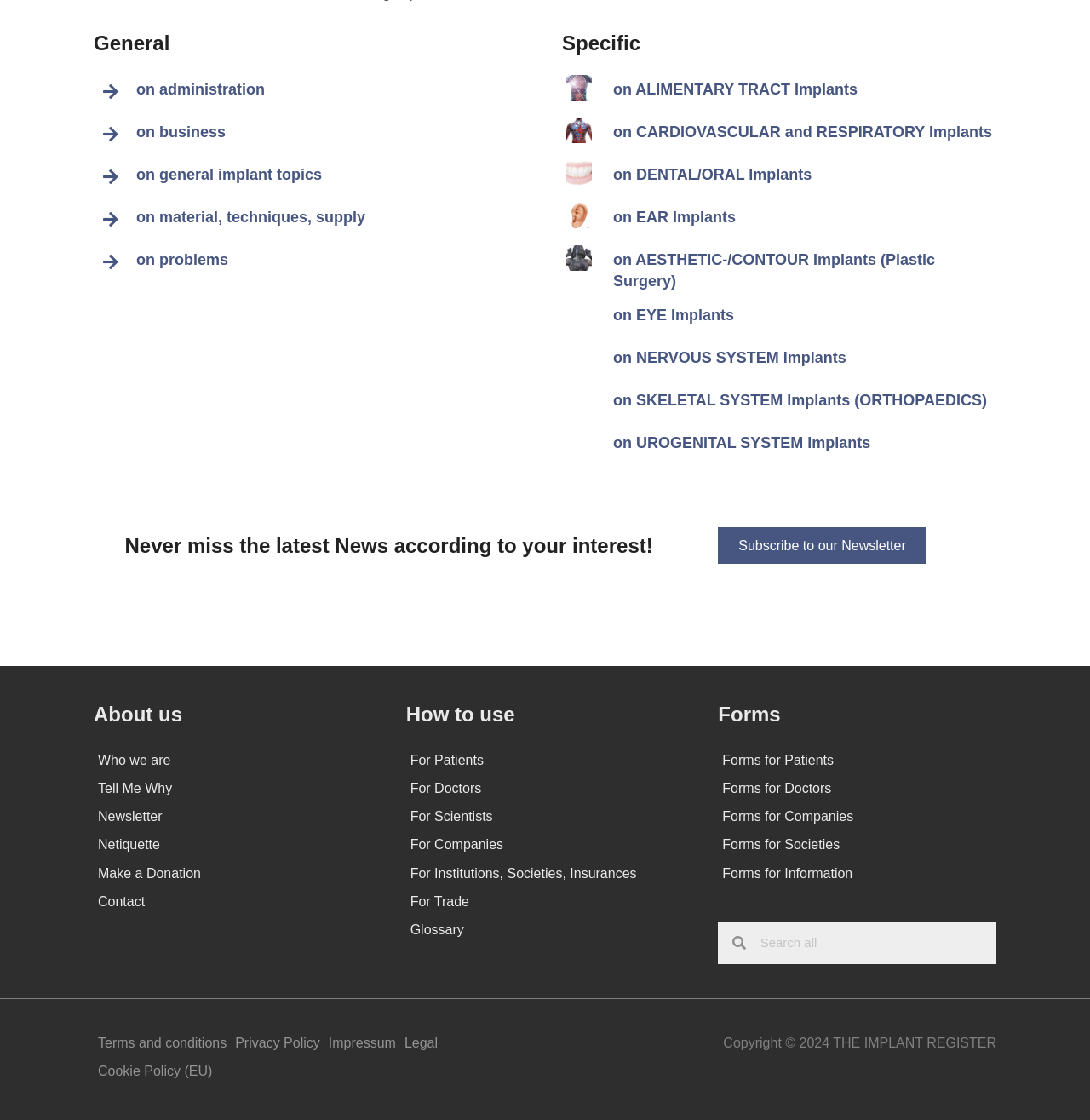What are the two main categories of implants?
Give a one-word or short-phrase answer derived from the screenshot.

General and Specific